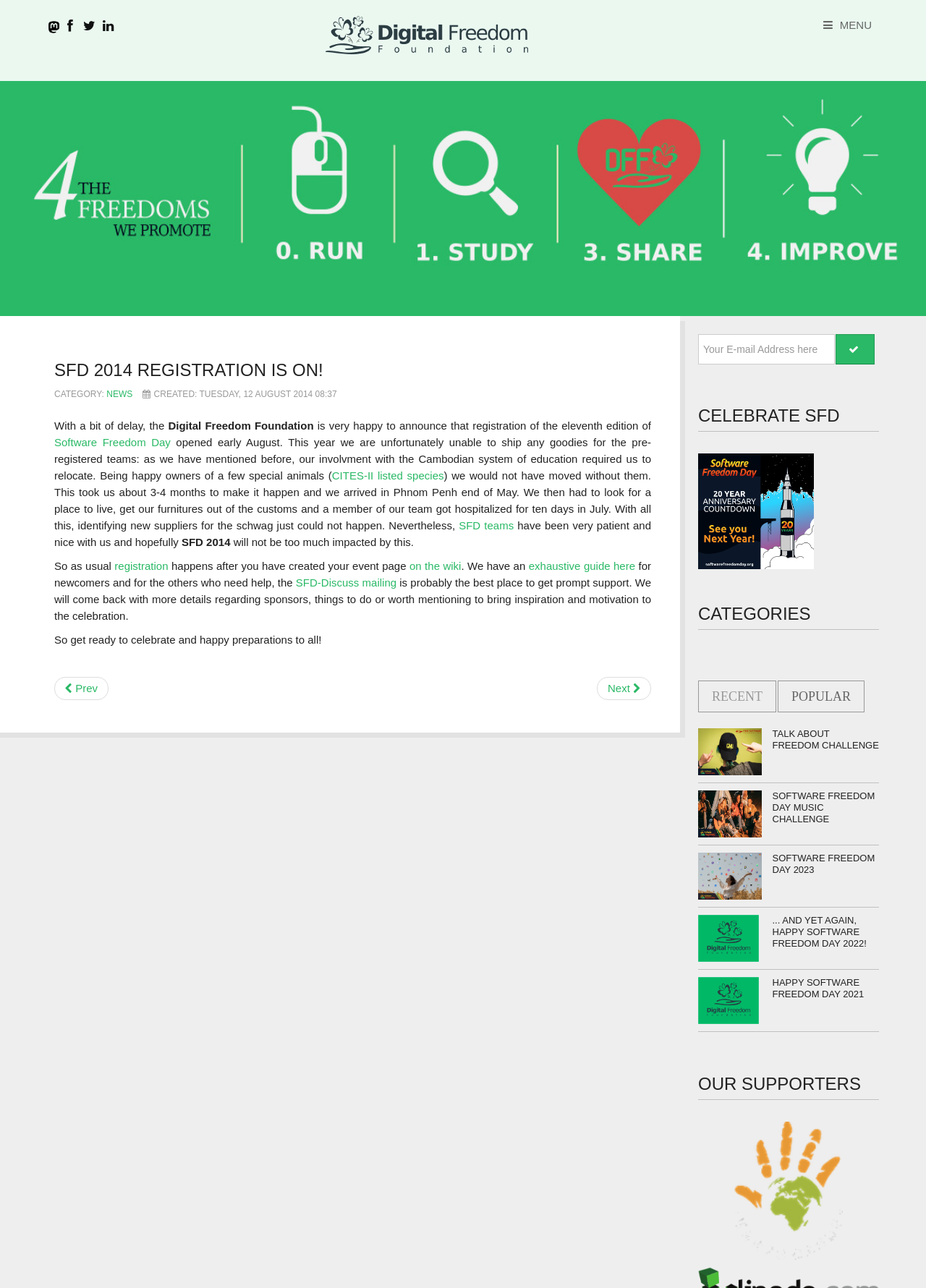Explain the features and main sections of the webpage comprehensively.

The webpage is about the Digital Freedom Foundation and its announcement of the eleventh edition of Software Freedom Day. At the top, there is a heading "SFD 2014 REGISTRATION IS ON!" followed by a description list with details about the category and creation date of the article. Below this, there is a paragraph of text that explains the delay in registration and the reasons behind it, including the relocation of the team to Phnom Penh and the challenges they faced.

To the left of the main content, there are several links, including "Digital Freedom Foundation", "MENU", and some social media icons. At the top right, there is a link "Celebrate SFD with us on September 17, 2016!" with an accompanying image. Below this, there are three headings: "CELEBRATE SFD", "CATEGORIES", and "OUR SUPPORTERS".

Under "CATEGORIES", there are two static texts: "RECENT" and "POPULAR". Below this, there are several links to different challenges and events, including "Talk about Freedom Challenge", "Software Freedom Day Music Challenge", and "Software Freedom Day 2023", each with an accompanying image.

At the bottom of the page, there is a footer section with links to previous and next articles, as well as a textbox to enter an email address. There are also several links to different supporters of the Digital Freedom Foundation, including "Earth Cause", with an accompanying image.